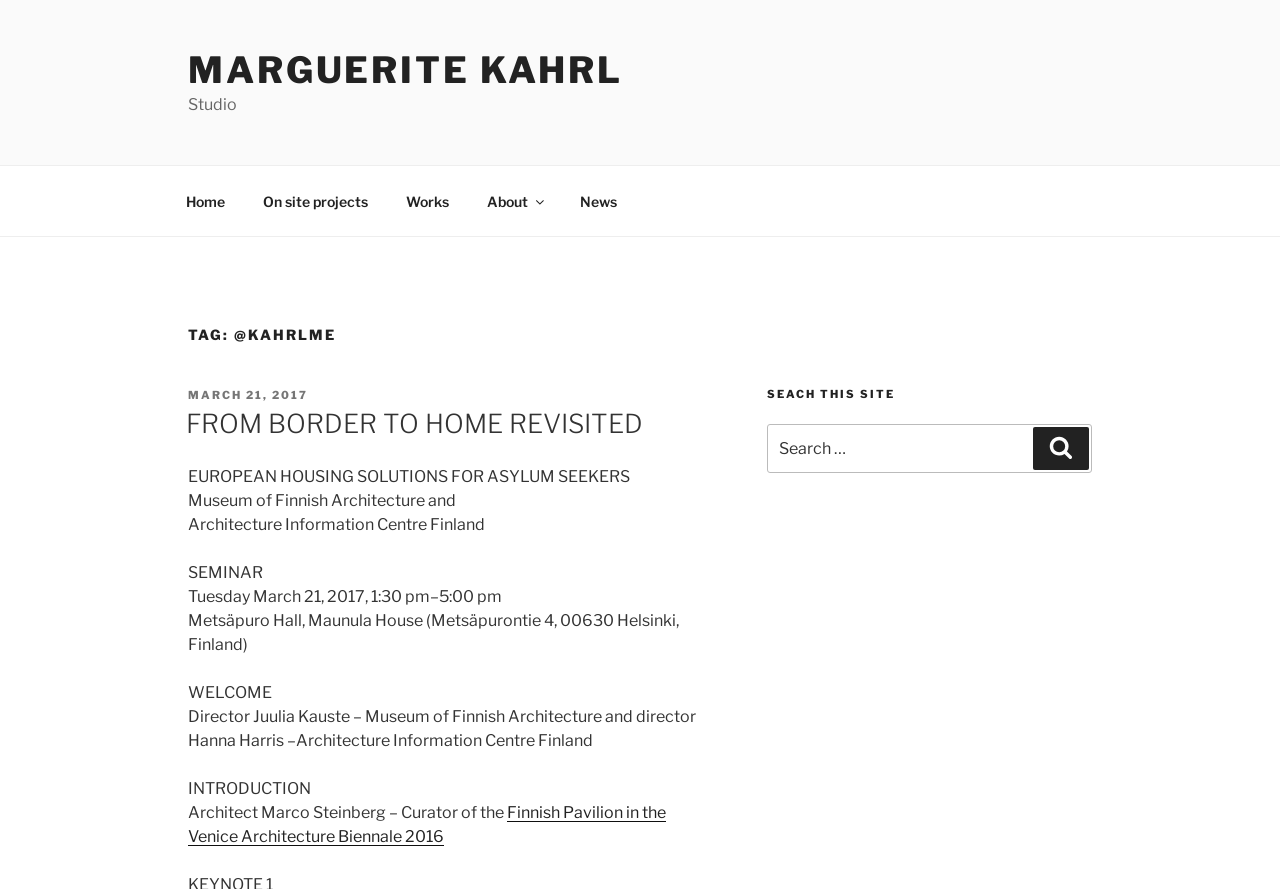Please identify the bounding box coordinates of the element's region that needs to be clicked to fulfill the following instruction: "Click on the 'News' link". The bounding box coordinates should consist of four float numbers between 0 and 1, i.e., [left, top, right, bottom].

[0.439, 0.199, 0.495, 0.254]